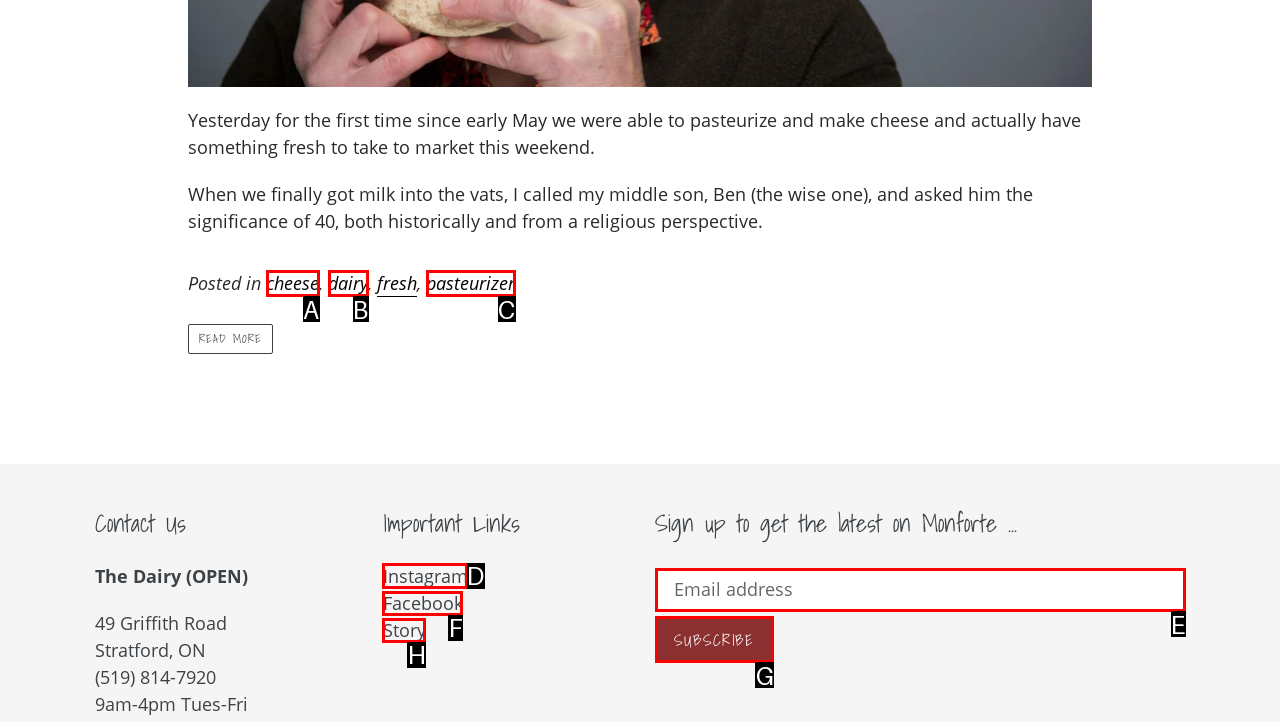Out of the given choices, which letter corresponds to the UI element required to Click the 'Instagram' link? Answer with the letter.

D